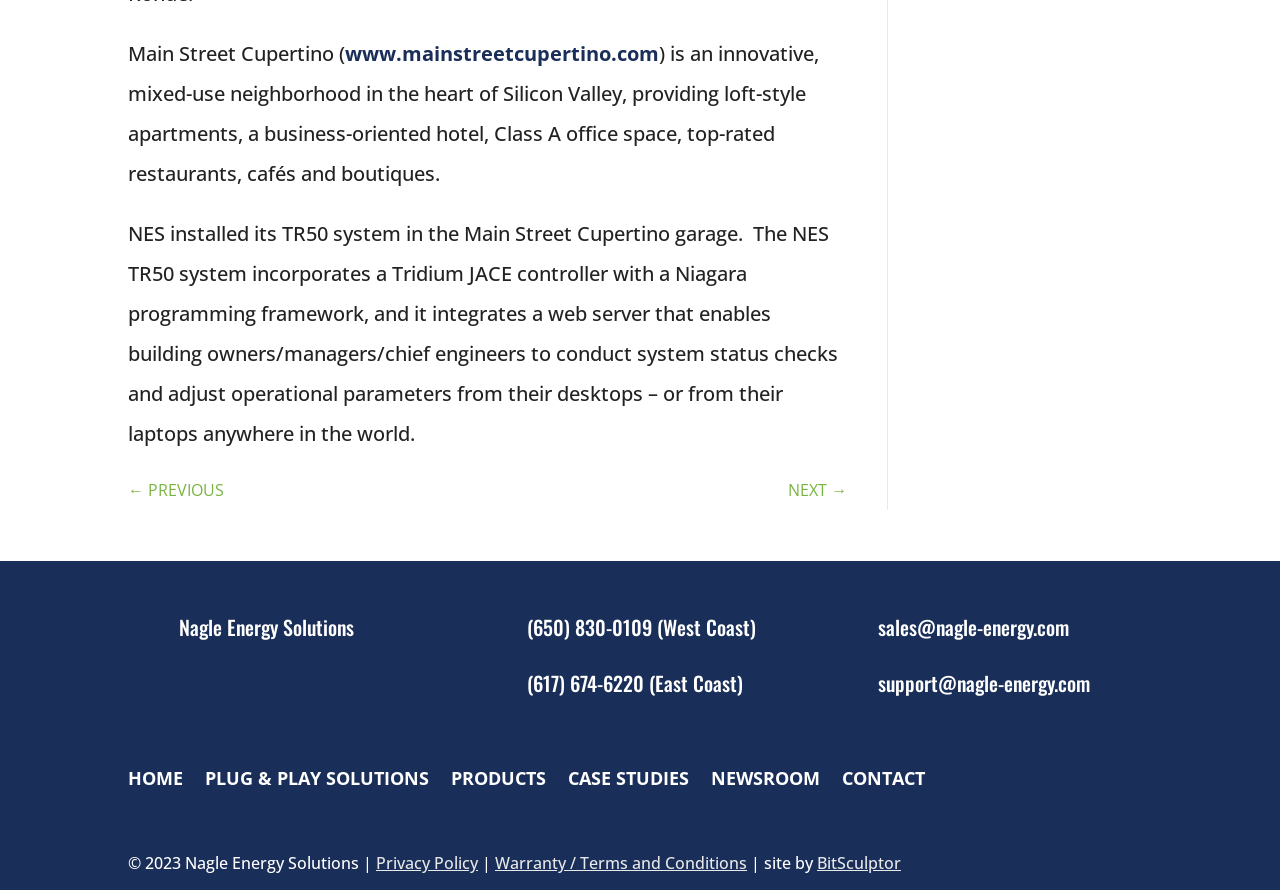Please determine the bounding box coordinates of the element to click in order to execute the following instruction: "go to the previous page". The coordinates should be four float numbers between 0 and 1, specified as [left, top, right, bottom].

[0.1, 0.528, 0.175, 0.573]